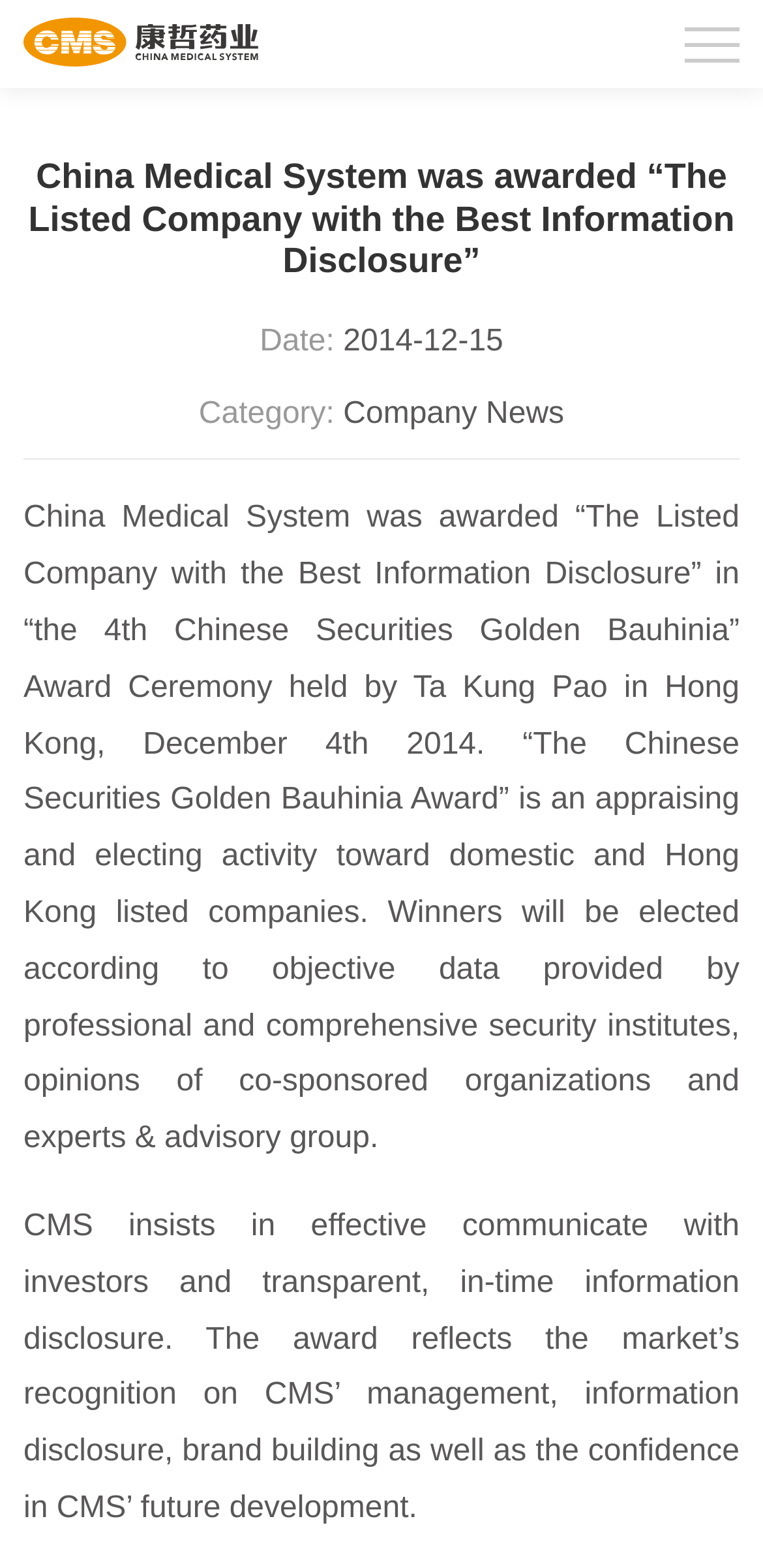What is the category of the news?
Based on the visual information, provide a detailed and comprehensive answer.

The webpage provides a description list with terms and details, and one of the terms is 'Category:' with the corresponding detail being 'Company News'.